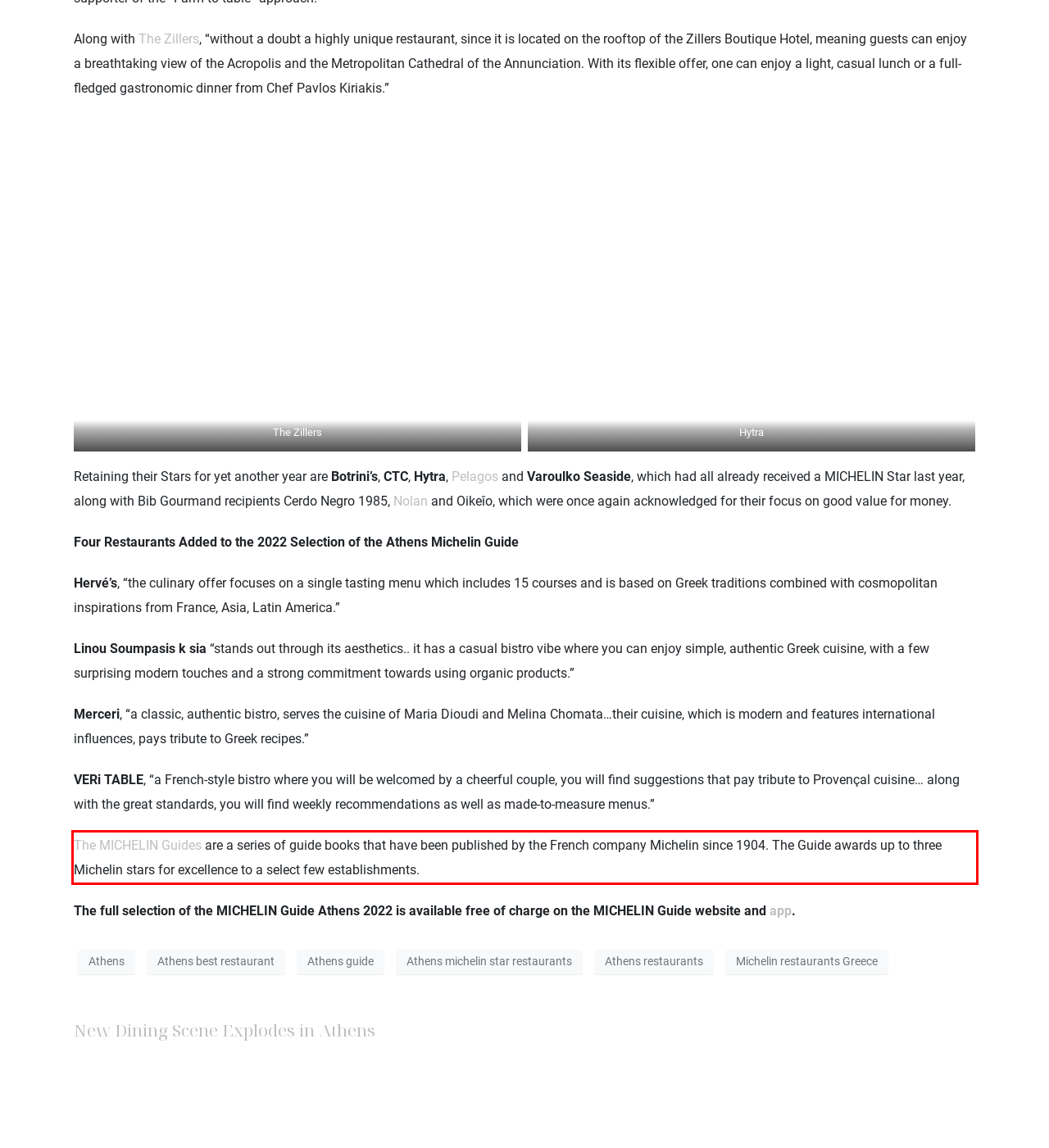In the given screenshot, locate the red bounding box and extract the text content from within it.

The MICHELIN Guides are a series of guide books that have been published by the French company Michelin since 1904. The Guide awards up to three Michelin stars for excellence to a select few establishments.